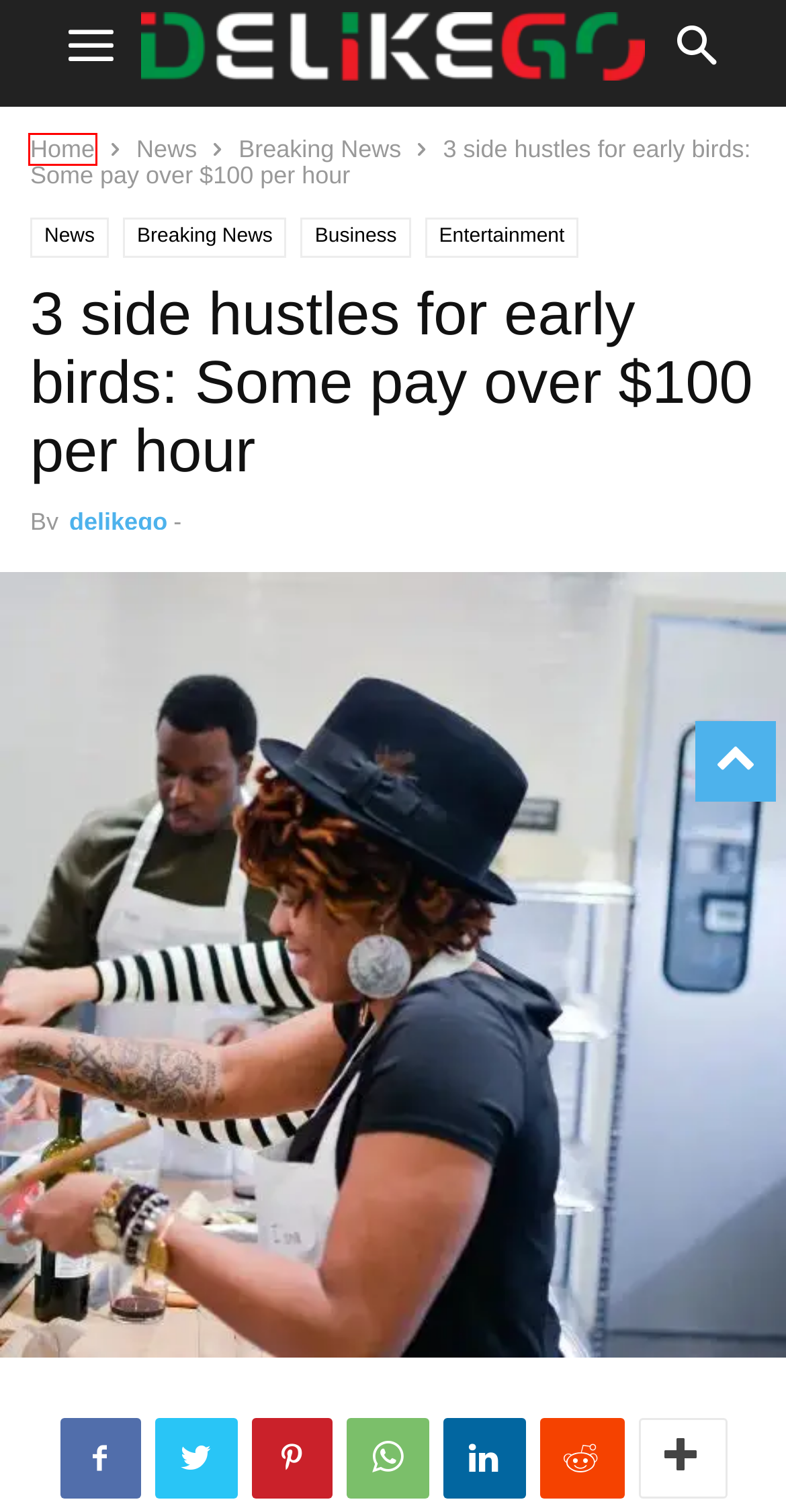You have a screenshot of a webpage with an element surrounded by a red bounding box. Choose the webpage description that best describes the new page after clicking the element inside the red bounding box. Here are the candidates:
A. Entertainment | Best Entrepreneur Training
B. Breaking News | Best Entrepreneur Training
C. Latest news | Best Entrepreneur Training
D. delikego | Best Entrepreneur Training
E. Business | Best Entrepreneur Training
F. Best Entrepreneur Training | Work From Home Side Hustles, Entrepreneur Training
G. News | Best Entrepreneur Training
H. entrepreneur shop | Best Entrepreneur Training

F